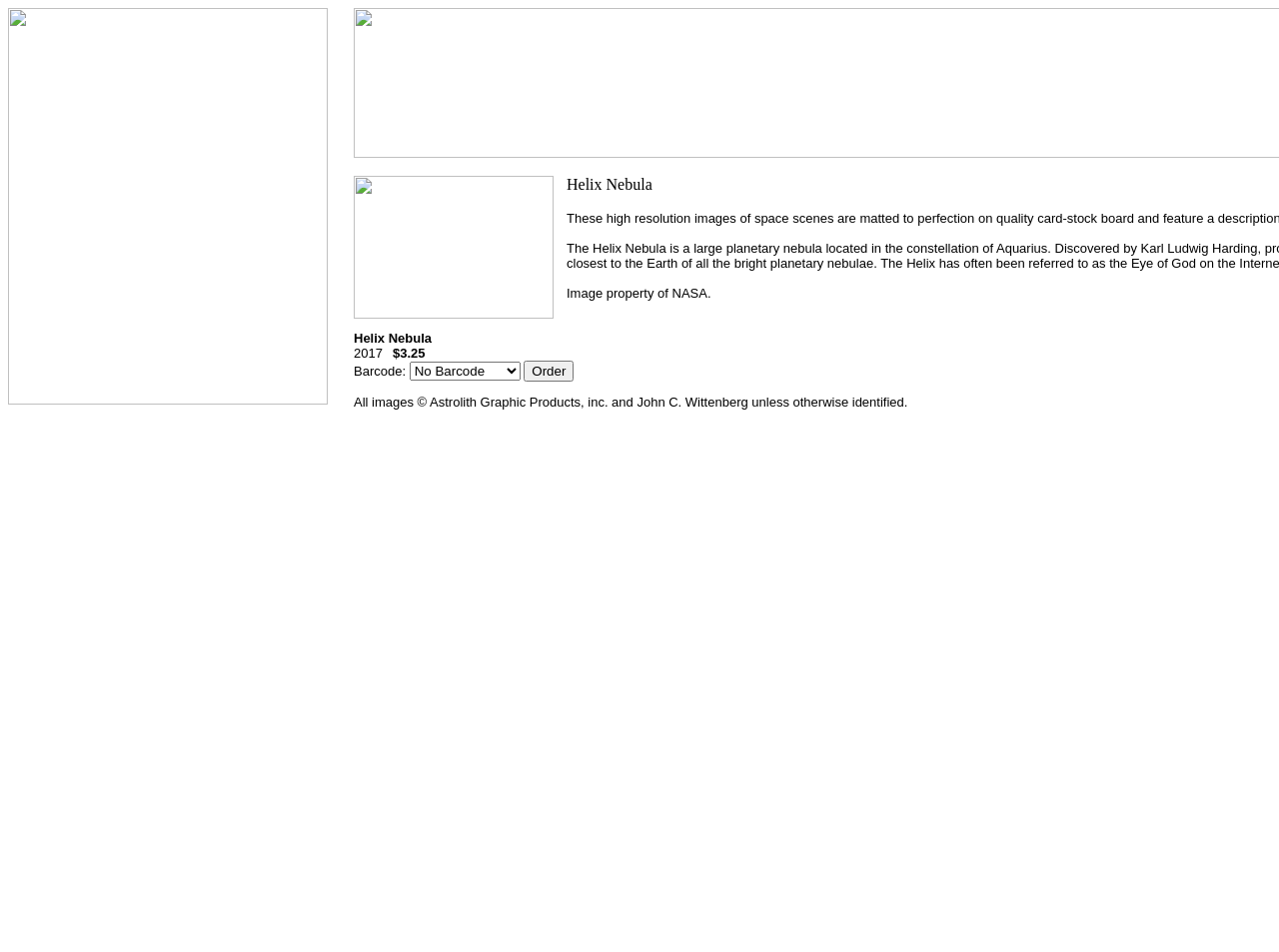What is the price of the product?
Provide a detailed answer to the question, using the image to inform your response.

The price of the product can be found in the static text element with the text '$3.25', which is located near the 'Order' button.